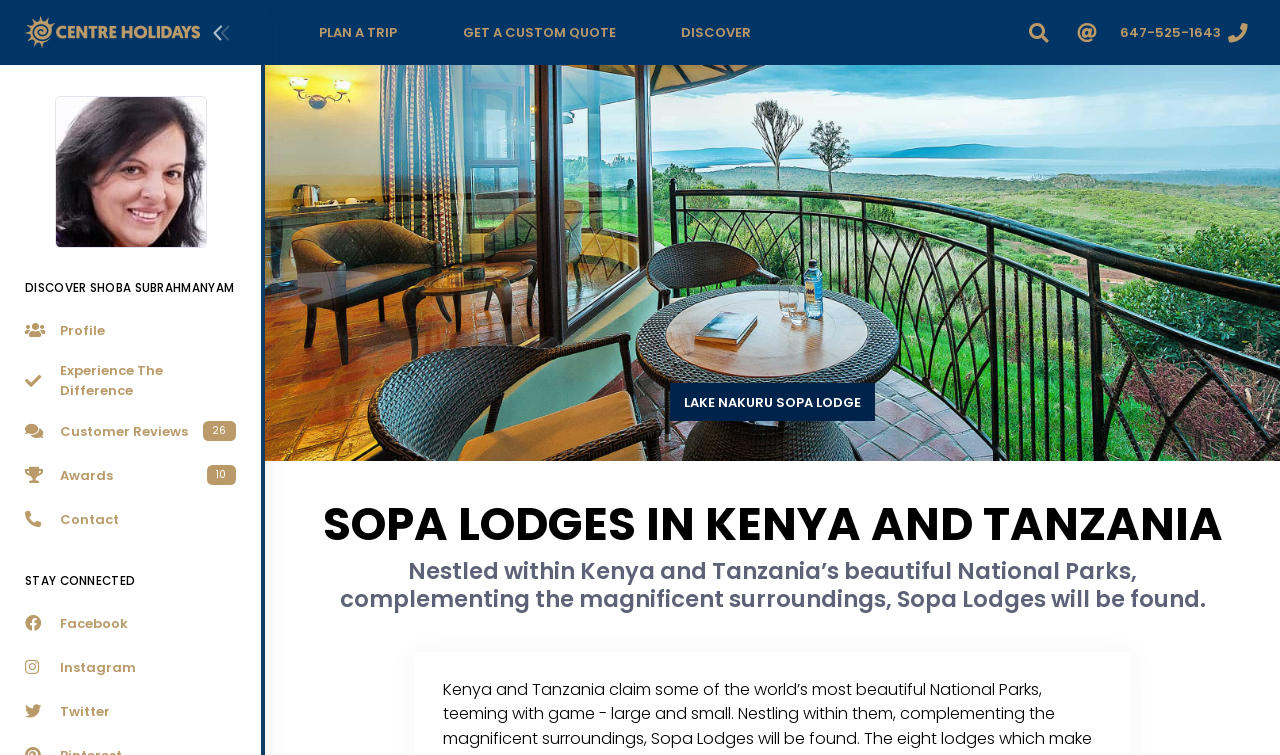How many awards have Sopa Lodges received?
Using the information from the image, provide a comprehensive answer to the question.

The link ' Awards 10' indicates that Sopa Lodges have received 10 awards.